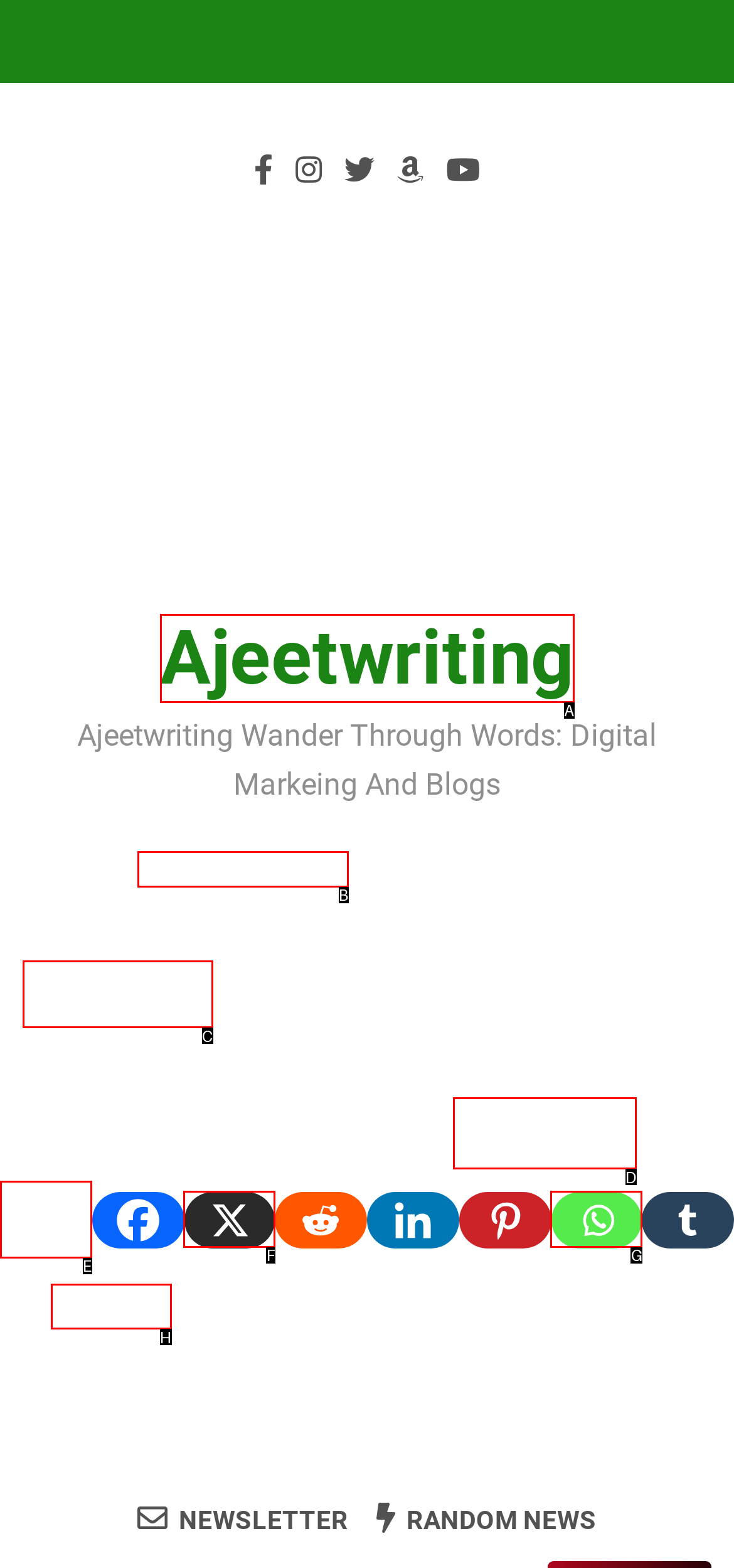Based on the provided element description: escape, identify the best matching HTML element. Respond with the corresponding letter from the options shown.

None